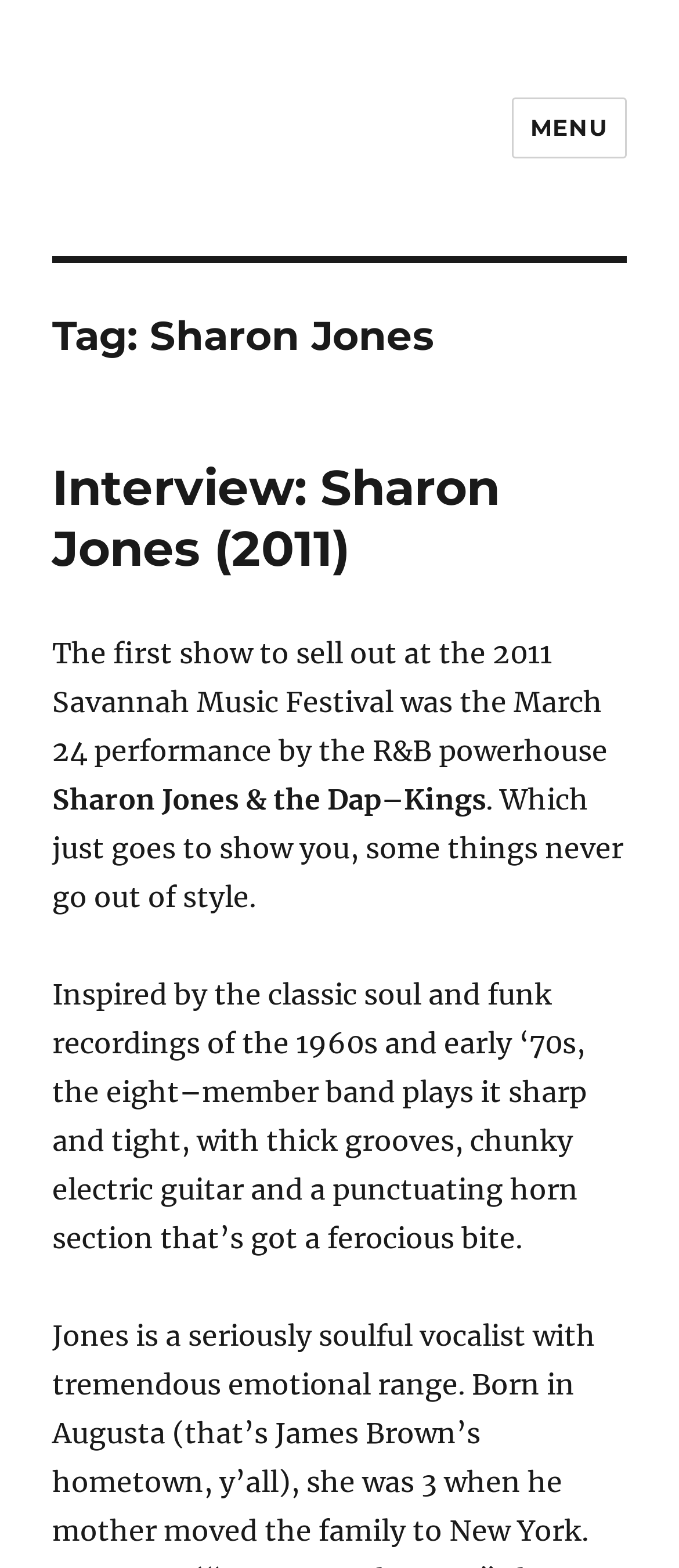What is the topic of the interview mentioned?
Using the image as a reference, give a one-word or short phrase answer.

Sharon Jones